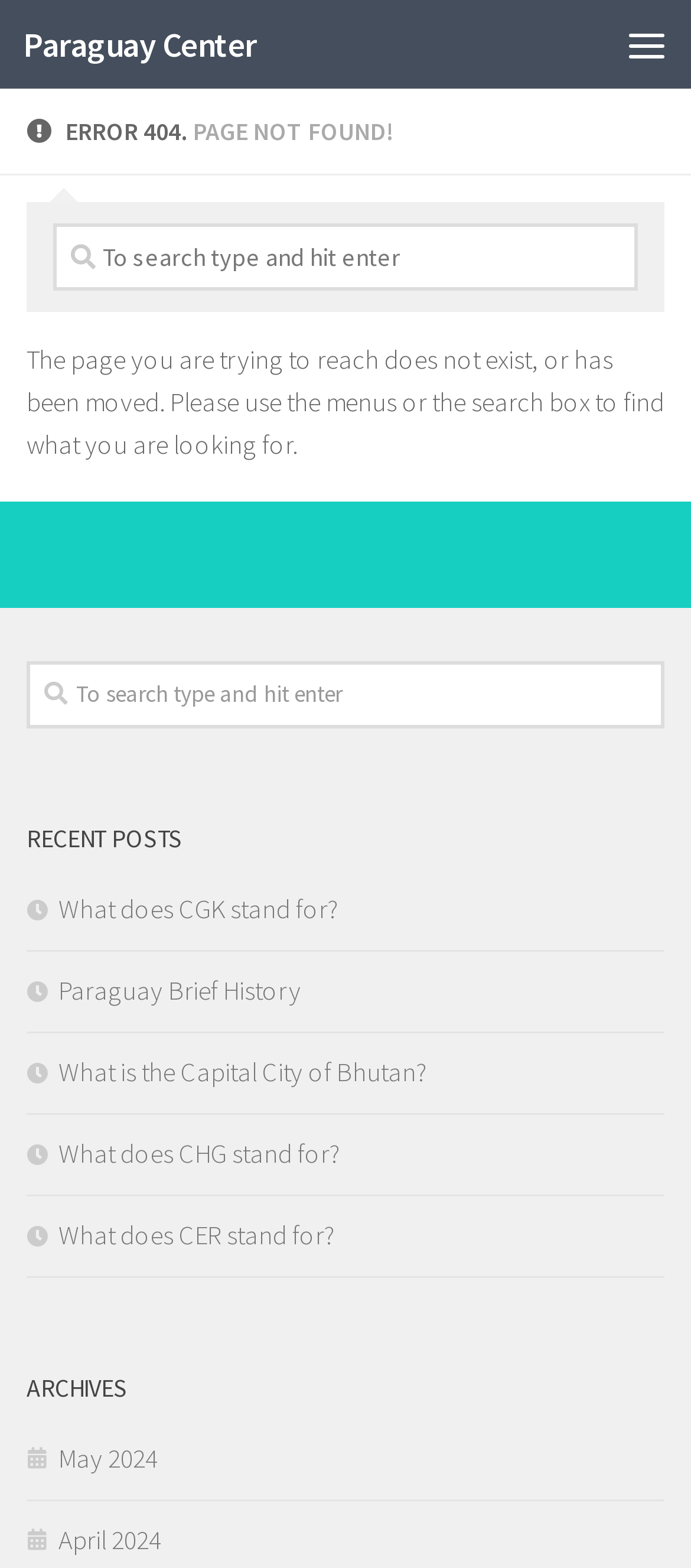Determine the bounding box coordinates of the region that needs to be clicked to achieve the task: "click the May 2024 link".

[0.038, 0.919, 0.228, 0.94]